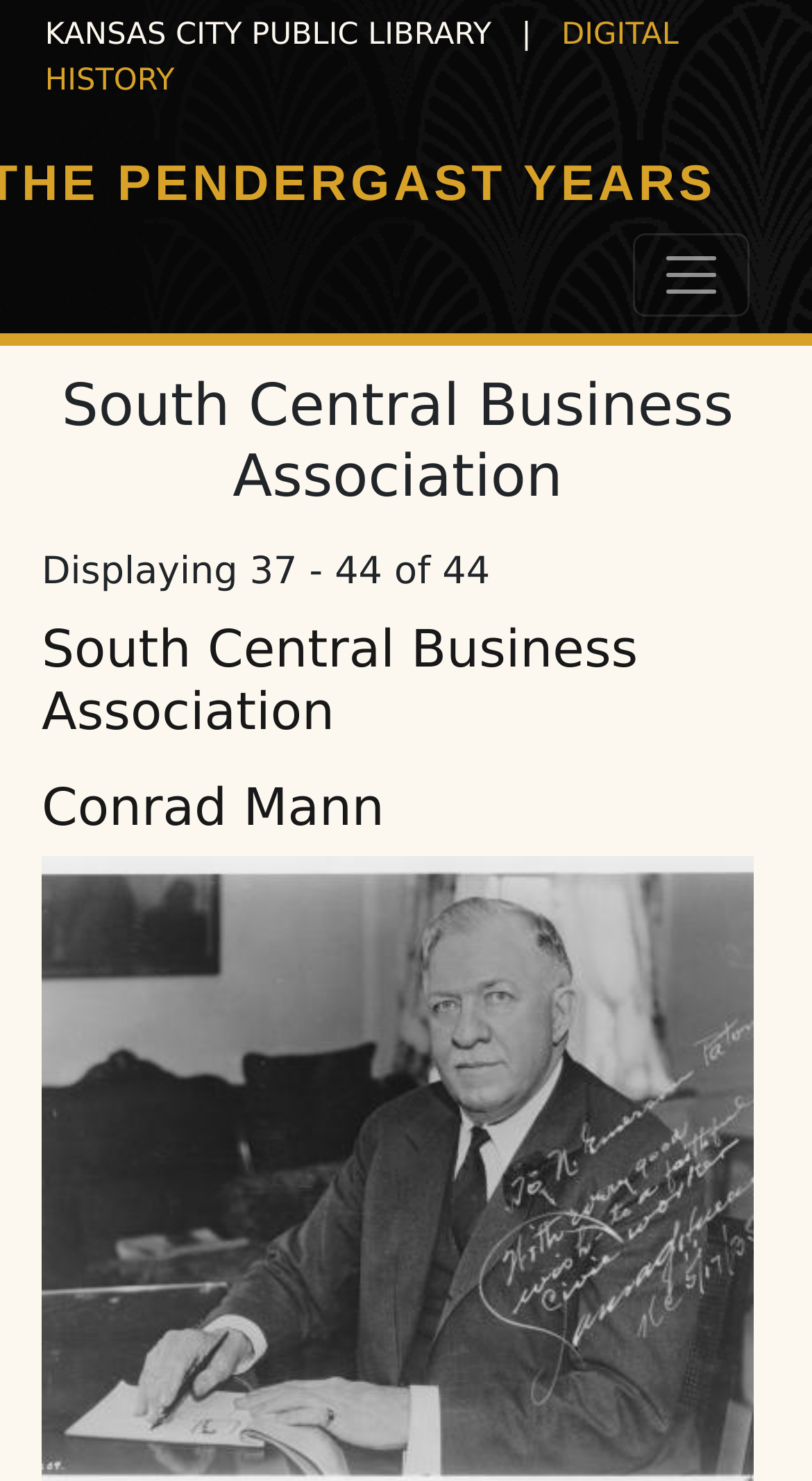Please reply with a single word or brief phrase to the question: 
What is the name of the business association?

South Central Business Association